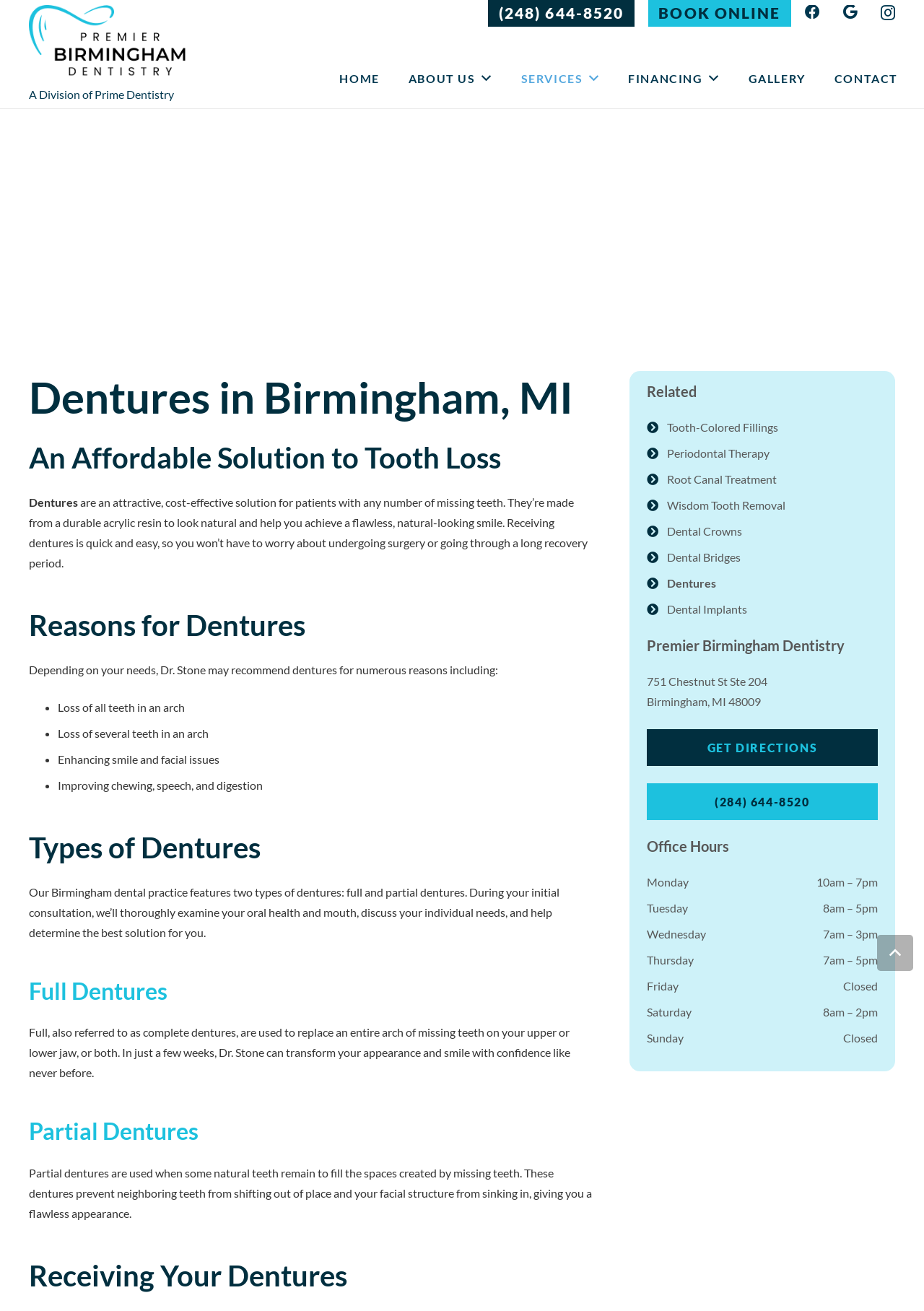What is the phone number of Premier Birmingham Dentistry?
Using the image as a reference, give an elaborate response to the question.

The phone number can be found on the top right corner of the webpage, and it is also mentioned in the 'Office Hours' section at the bottom of the webpage.